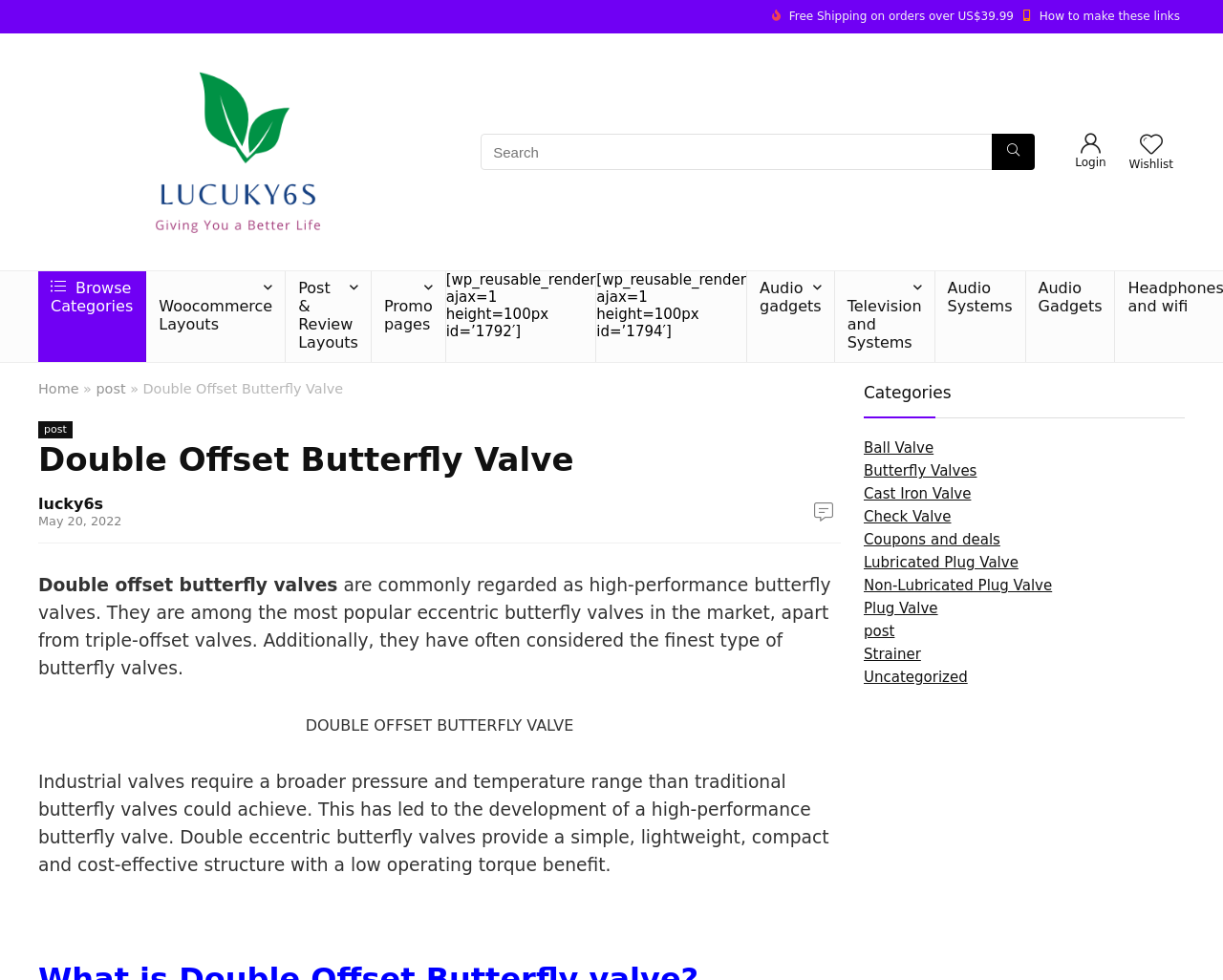Please provide a brief answer to the question using only one word or phrase: 
What type of valve is described on this webpage?

Double Offset Butterfly Valve